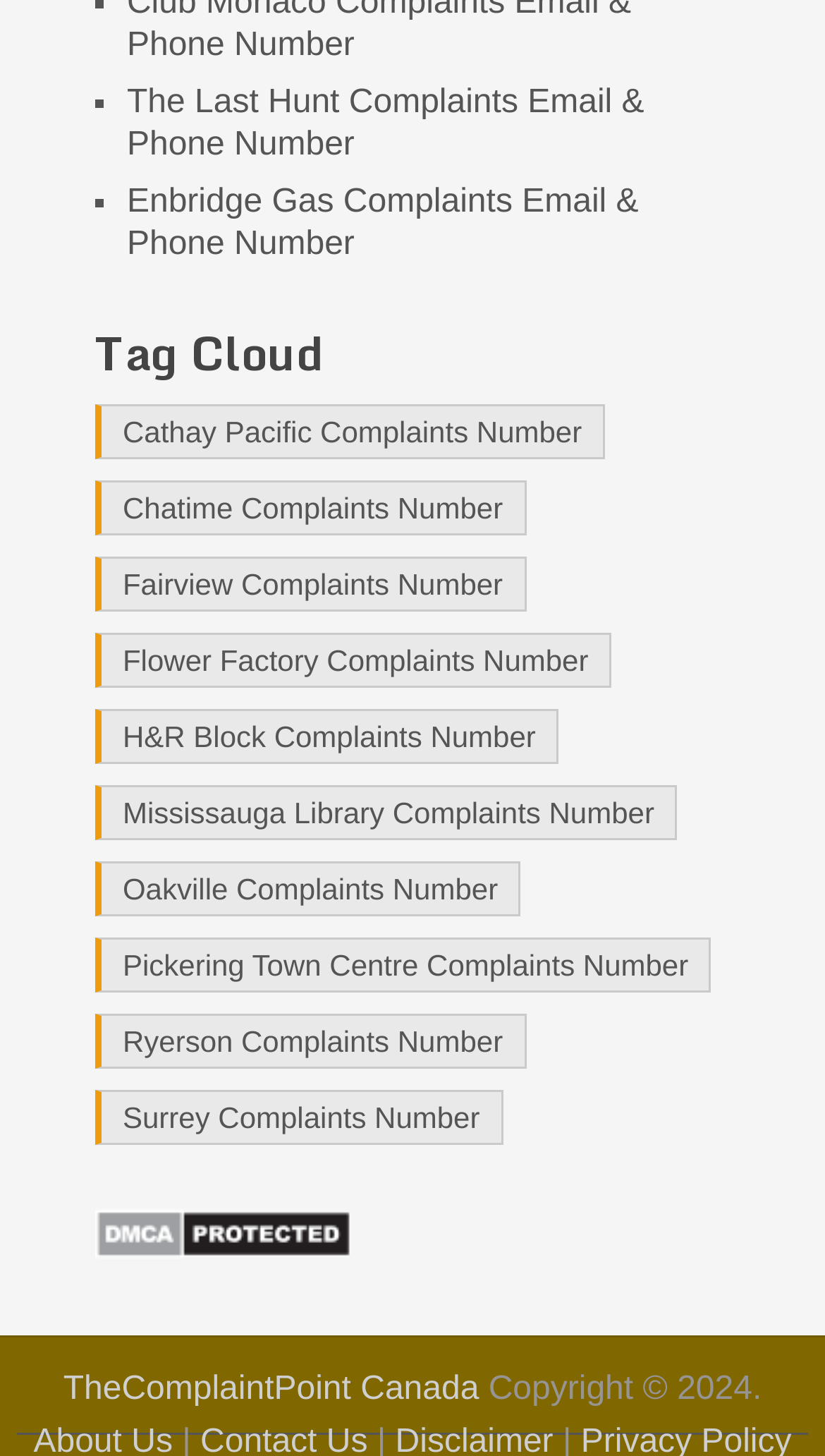How many items are listed under Mississauga Library Complaints?
Please provide a comprehensive answer based on the details in the screenshot.

I found the link element with the text 'Mississauga Library Complaints Number (2 items)', which indicates that there are 2 items listed under Mississauga Library Complaints.